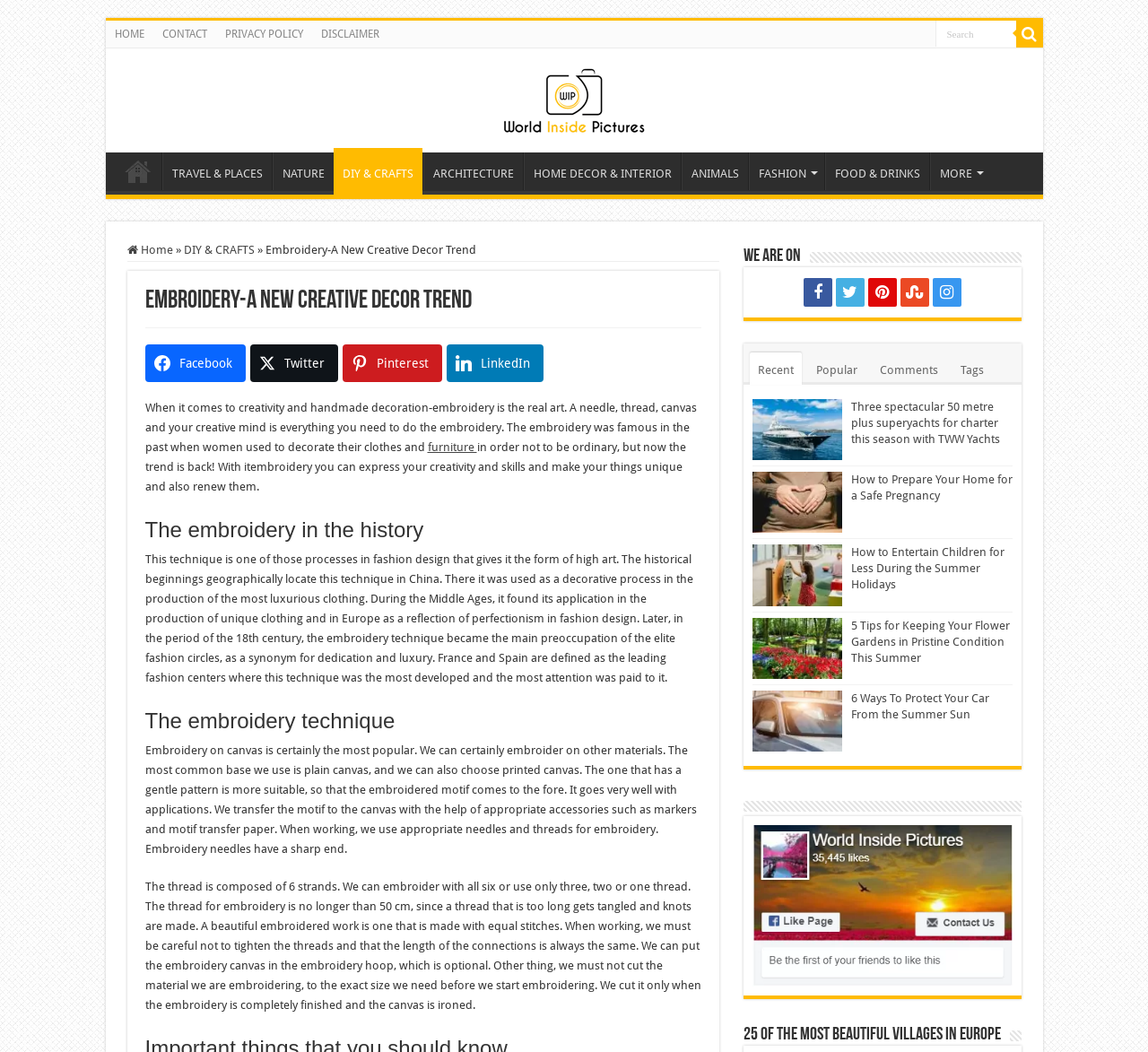What is the main title displayed on this webpage?

Embroidery-A New Creative Decor Trend